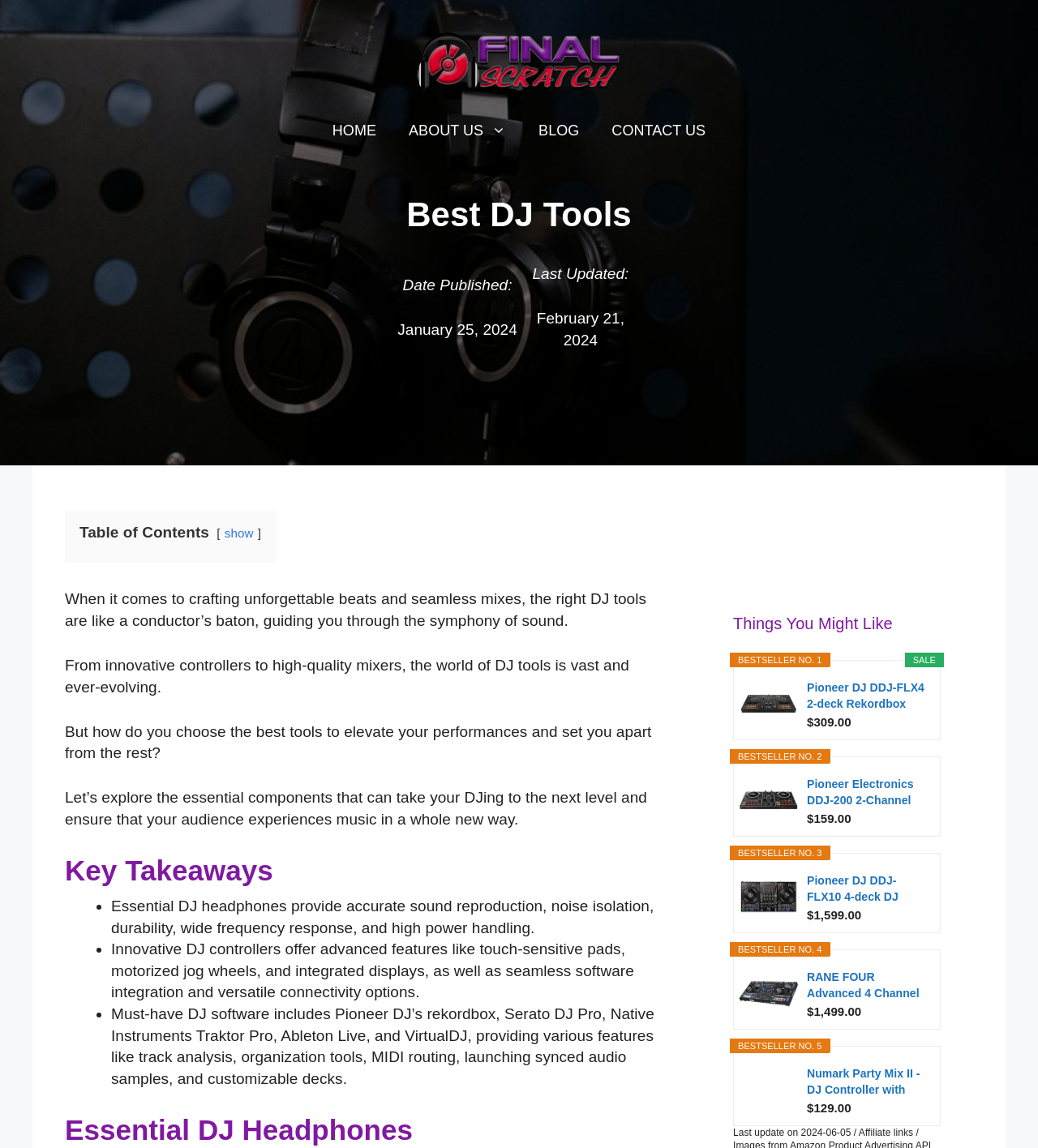Answer succinctly with a single word or phrase:
What is the purpose of DJ tools?

To take music mixing and production to the next level